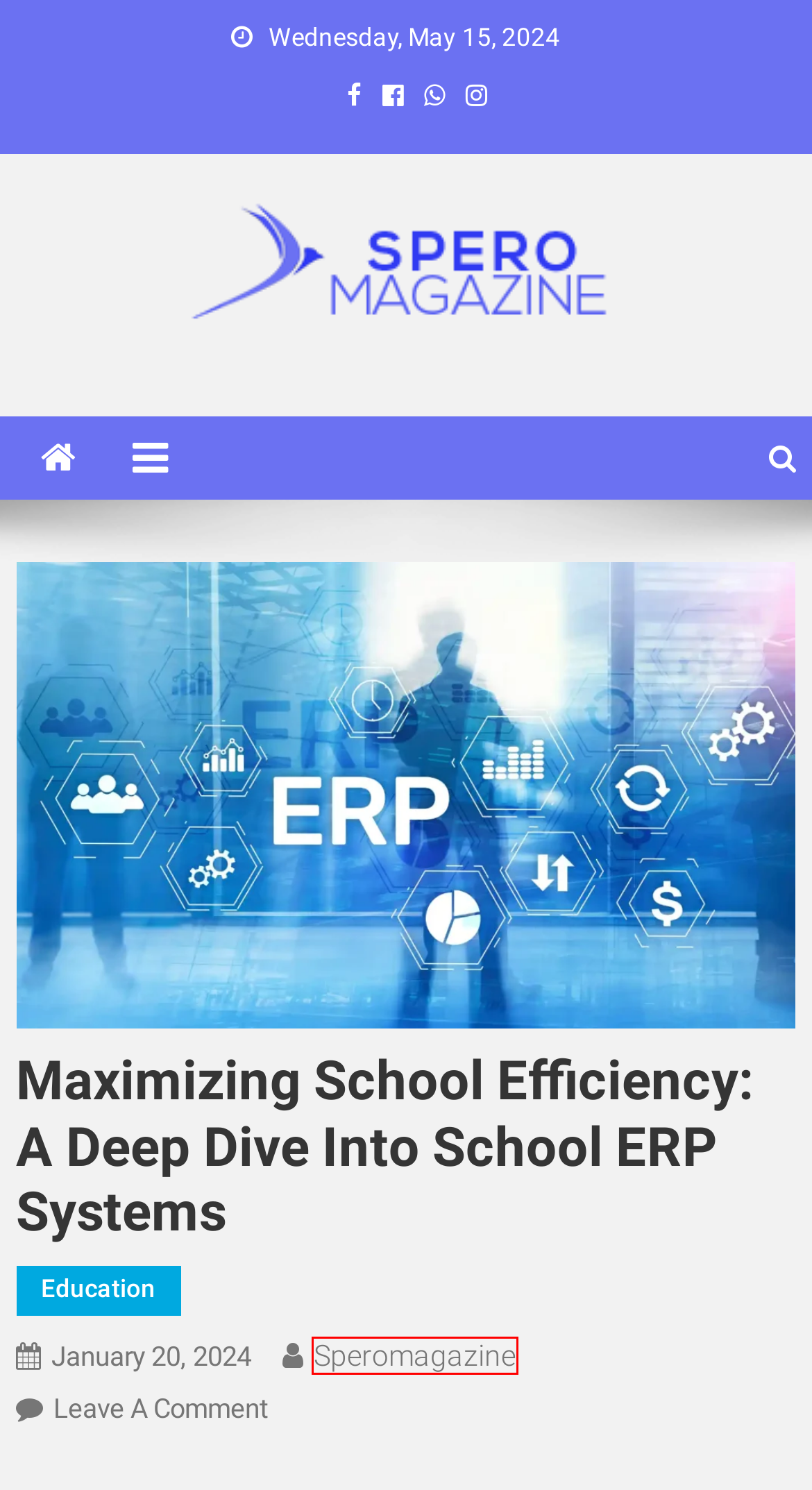You have a screenshot showing a webpage with a red bounding box highlighting an element. Choose the webpage description that best fits the new webpage after clicking the highlighted element. The descriptions are:
A. Spero Magazine - A Content Portal
B. ERP Systems Archives - Spero Magazine
C. speromagazine, Author at Spero Magazine
D. Unlocking Business Opportunities: Your Guide to Switzerland Business Visa - Spero Magazine
E. School ERP | ERP for Schools | Teachmint
F. Education Archives - Spero Magazine
G. Mystery Themes- Free and Premium WordPress Themes
H. Fashion Archives - Spero Magazine

C